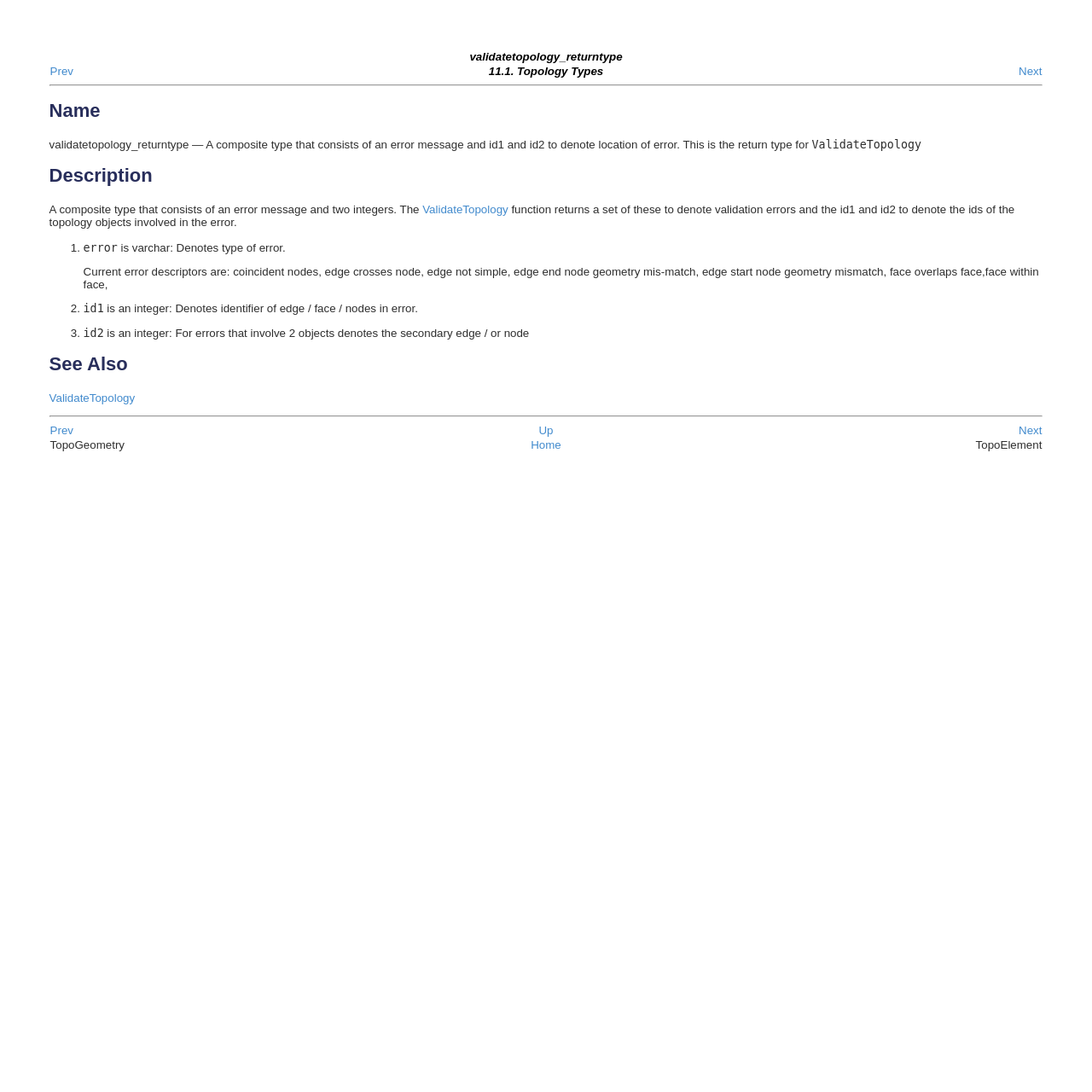Find and specify the bounding box coordinates that correspond to the clickable region for the instruction: "contact us".

None